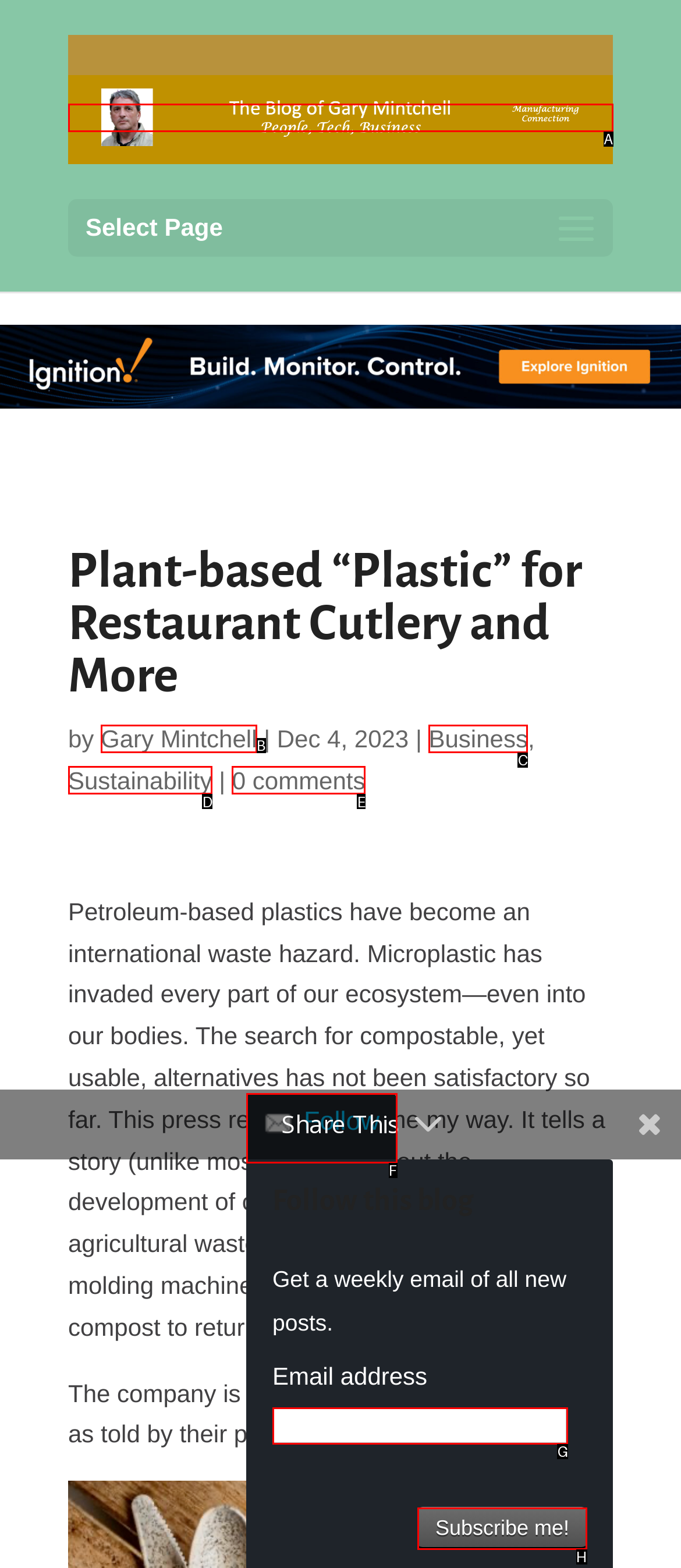Which lettered UI element aligns with this description: alt="The Manufacturing Connection"
Provide your answer using the letter from the available choices.

A